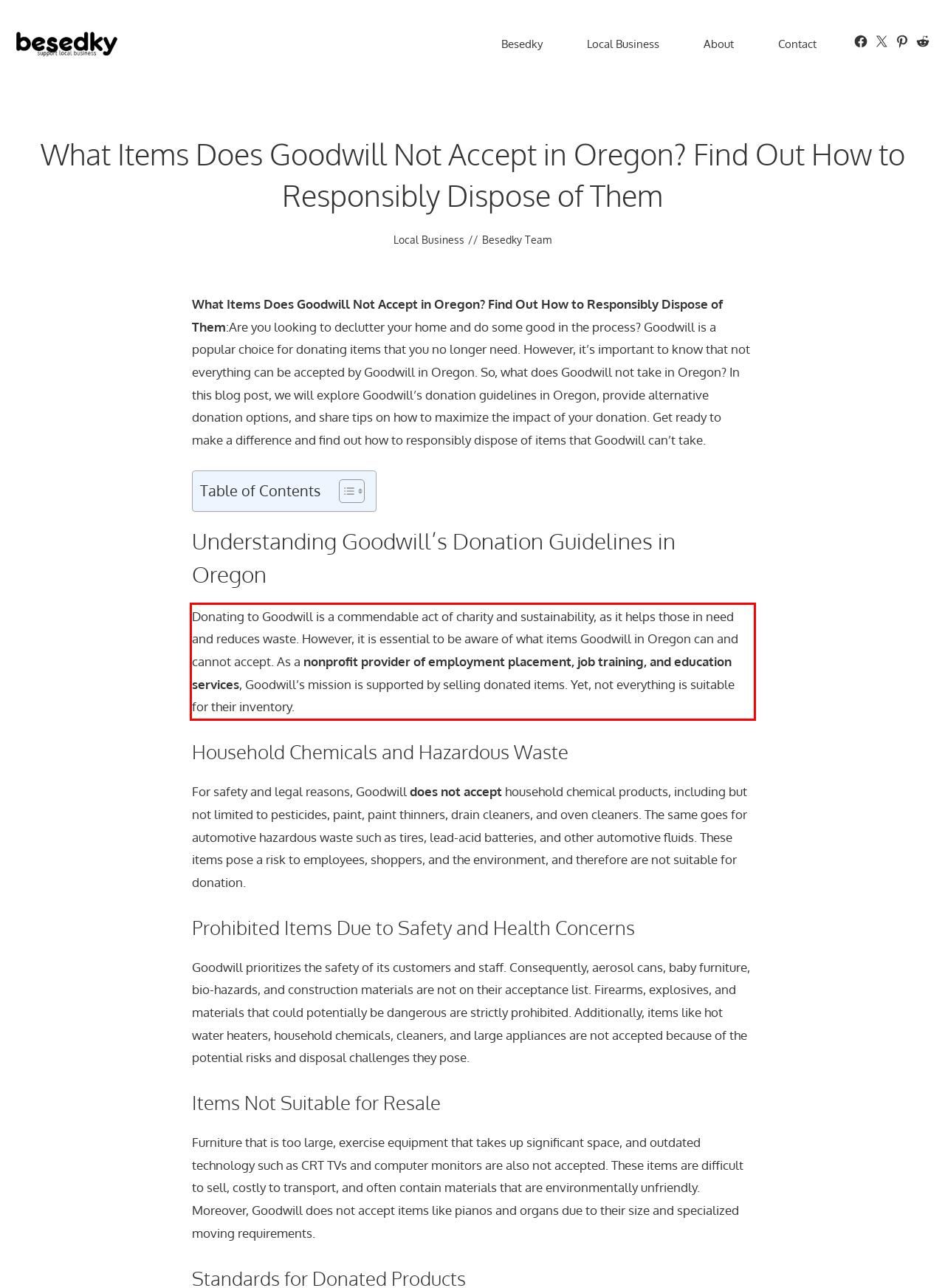Identify and transcribe the text content enclosed by the red bounding box in the given screenshot.

Donating to Goodwill is a commendable act of charity and sustainability, as it helps those in need and reduces waste. However, it is essential to be aware of what items Goodwill in Oregon can and cannot accept. As a nonprofit provider of employment placement, job training, and education services, Goodwill’s mission is supported by selling donated items. Yet, not everything is suitable for their inventory.